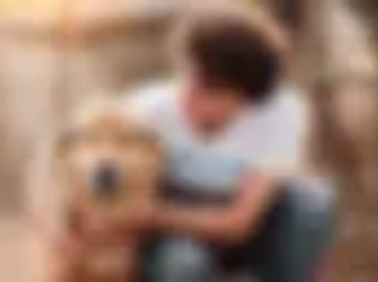Please examine the image and provide a detailed answer to the question: How many animals are in the scene?

The caption only mentions a single dog, suggesting that there is only one animal present in the scene.